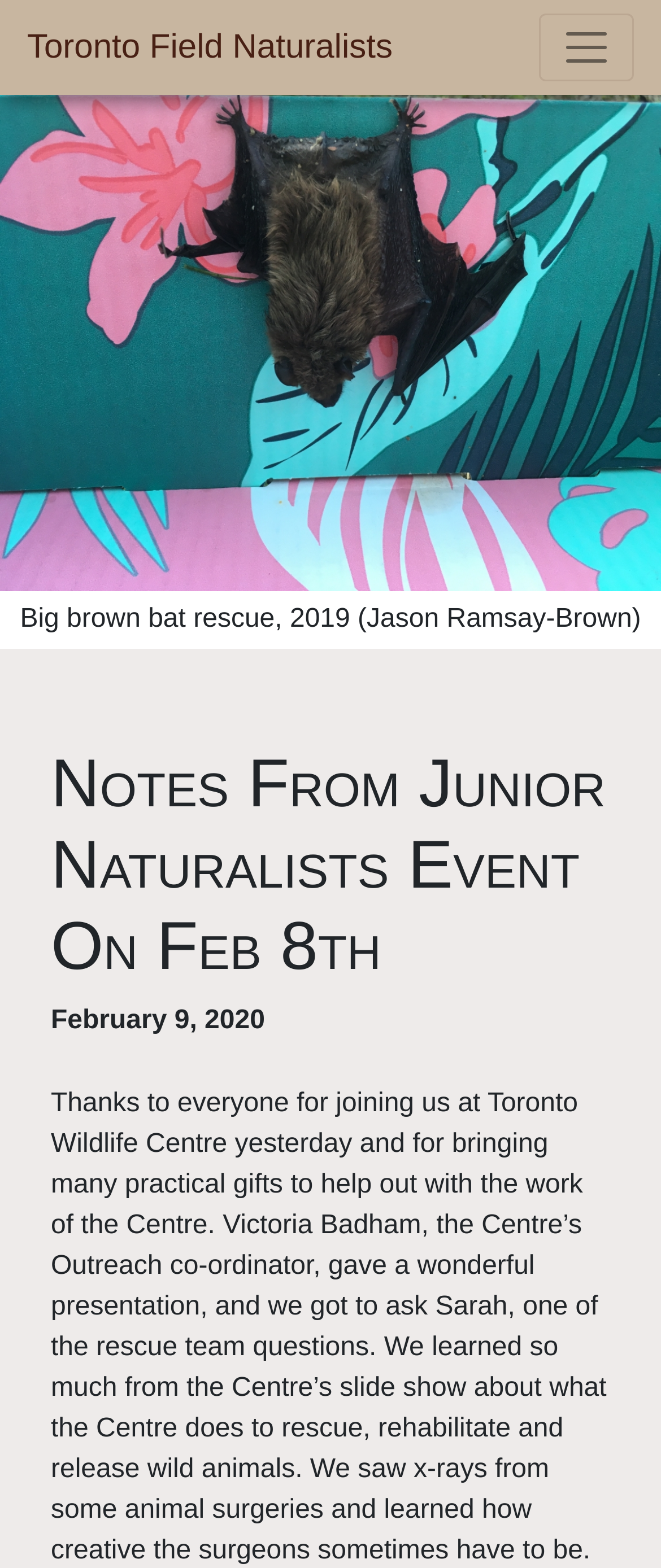What is the name of the organization associated with the event?
Look at the image and construct a detailed response to the question.

The webpage contains a link with the text 'Toronto Field Naturalists', which indicates that this organization is associated with the event described in the webpage.